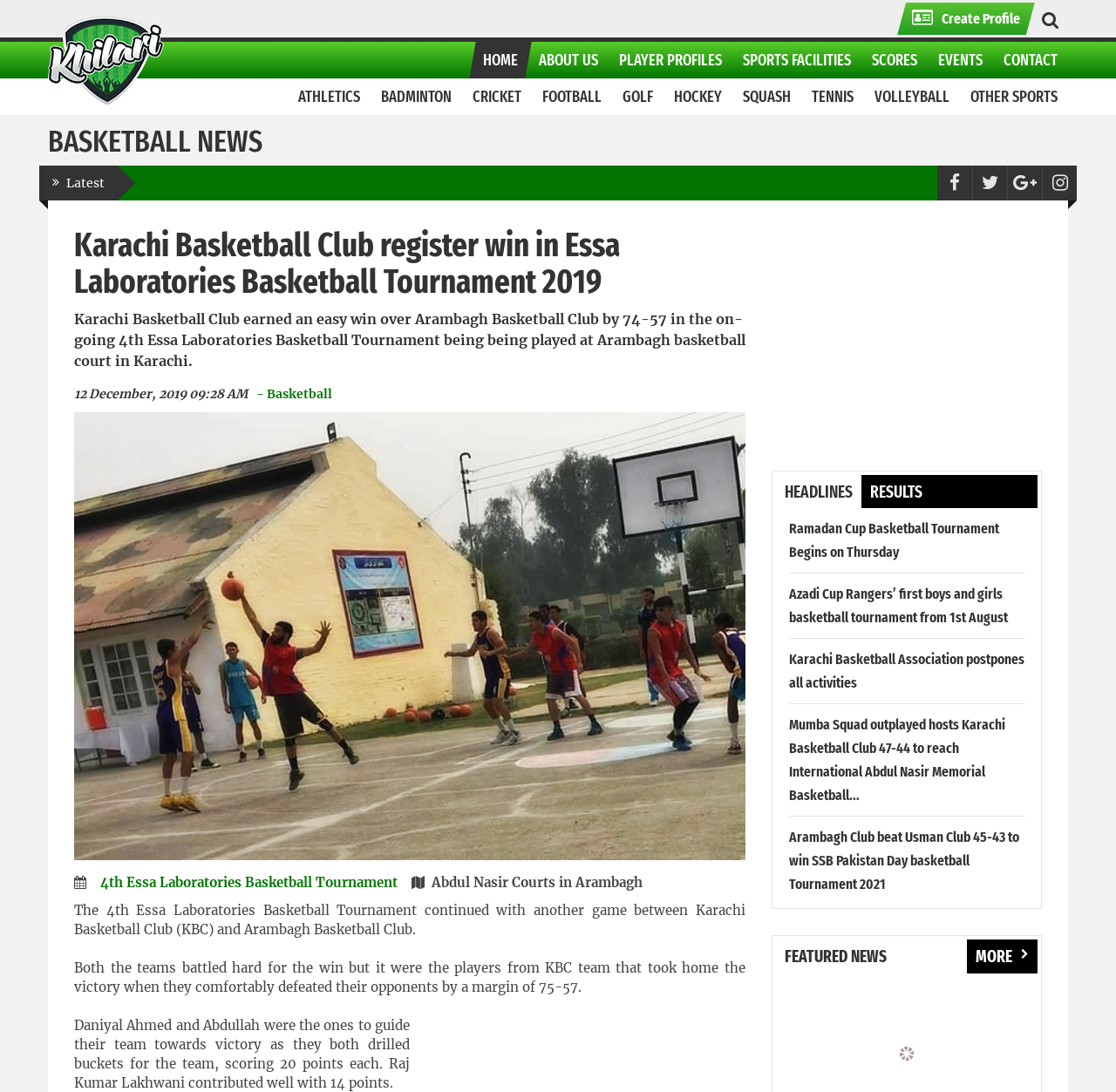How many points did Daniyal Ahmed score in the game?
Provide a detailed answer to the question using information from the image.

According to the article, 'Daniyal Ahmed and Abdullah were the ones to guide their team towards victory as they both drilled buckets for the team, scoring 20 points each.' This indicates that Daniyal Ahmed scored 20 points in the game.